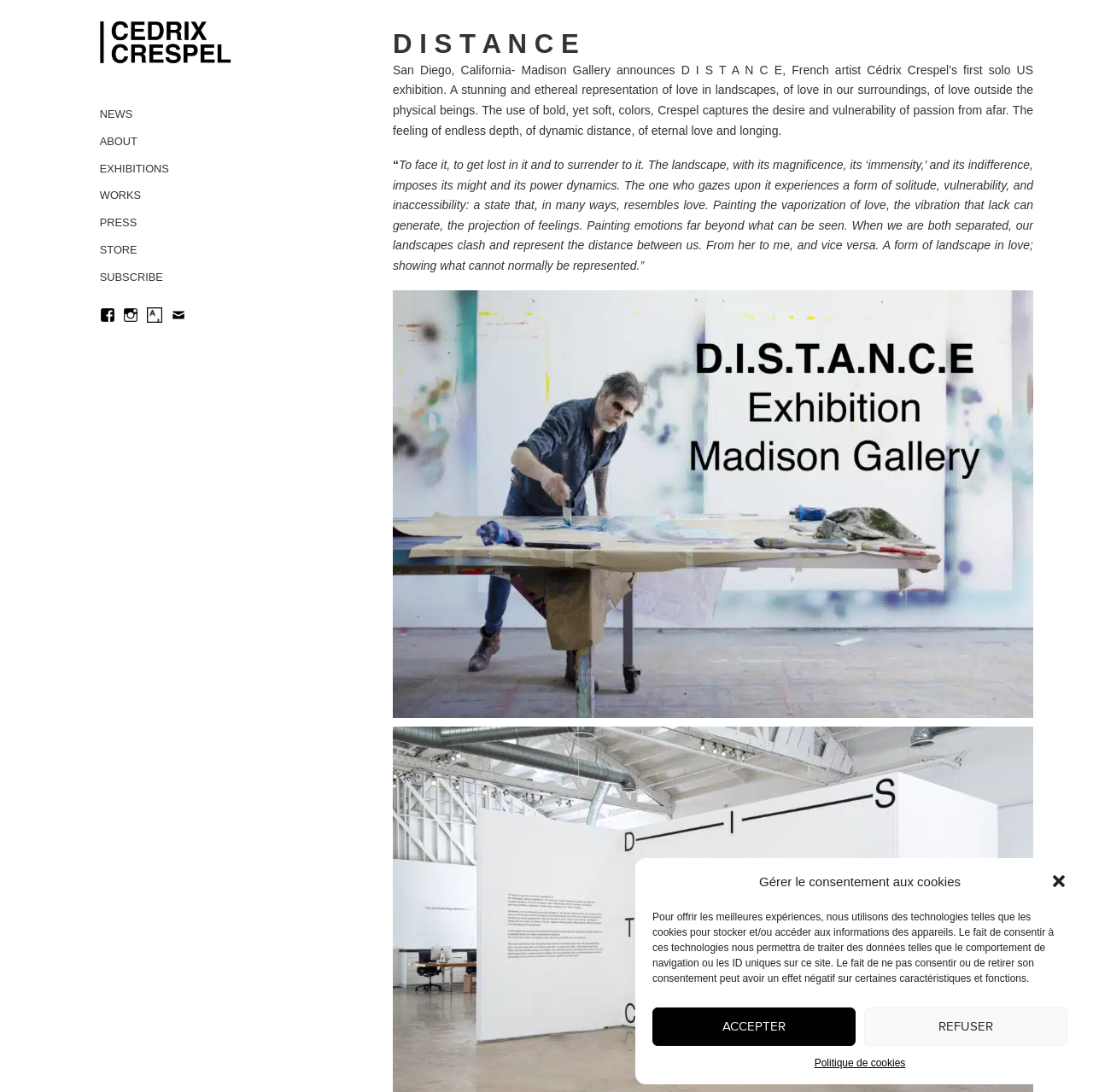Based on the element description: "Politique de cookies", identify the UI element and provide its bounding box coordinates. Use four float numbers between 0 and 1, [left, top, right, bottom].

[0.745, 0.965, 0.828, 0.981]